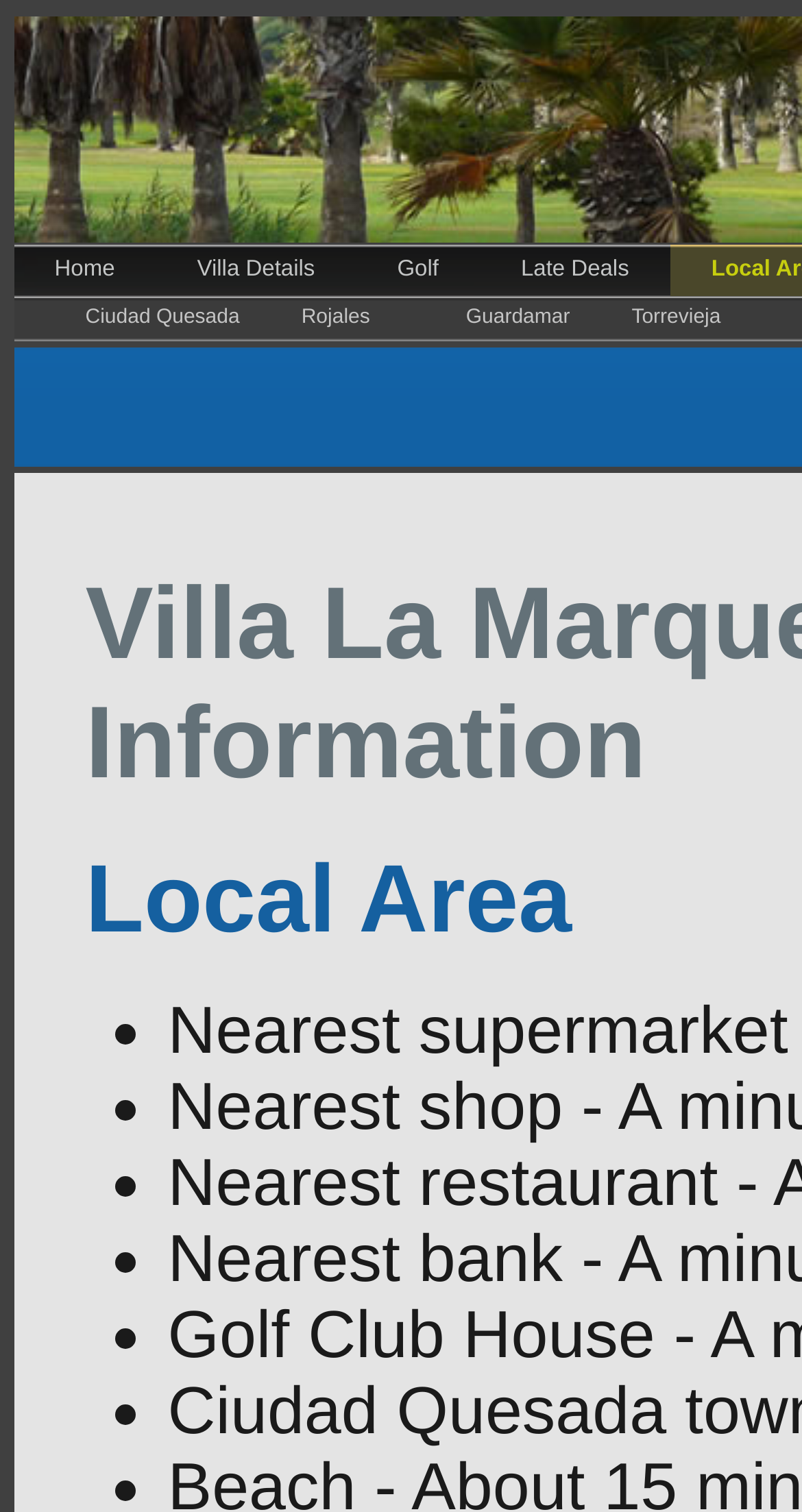Given the description: "Late Deals", determine the bounding box coordinates of the UI element. The coordinates should be formatted as four float numbers between 0 and 1, [left, top, right, bottom].

[0.598, 0.162, 0.836, 0.197]